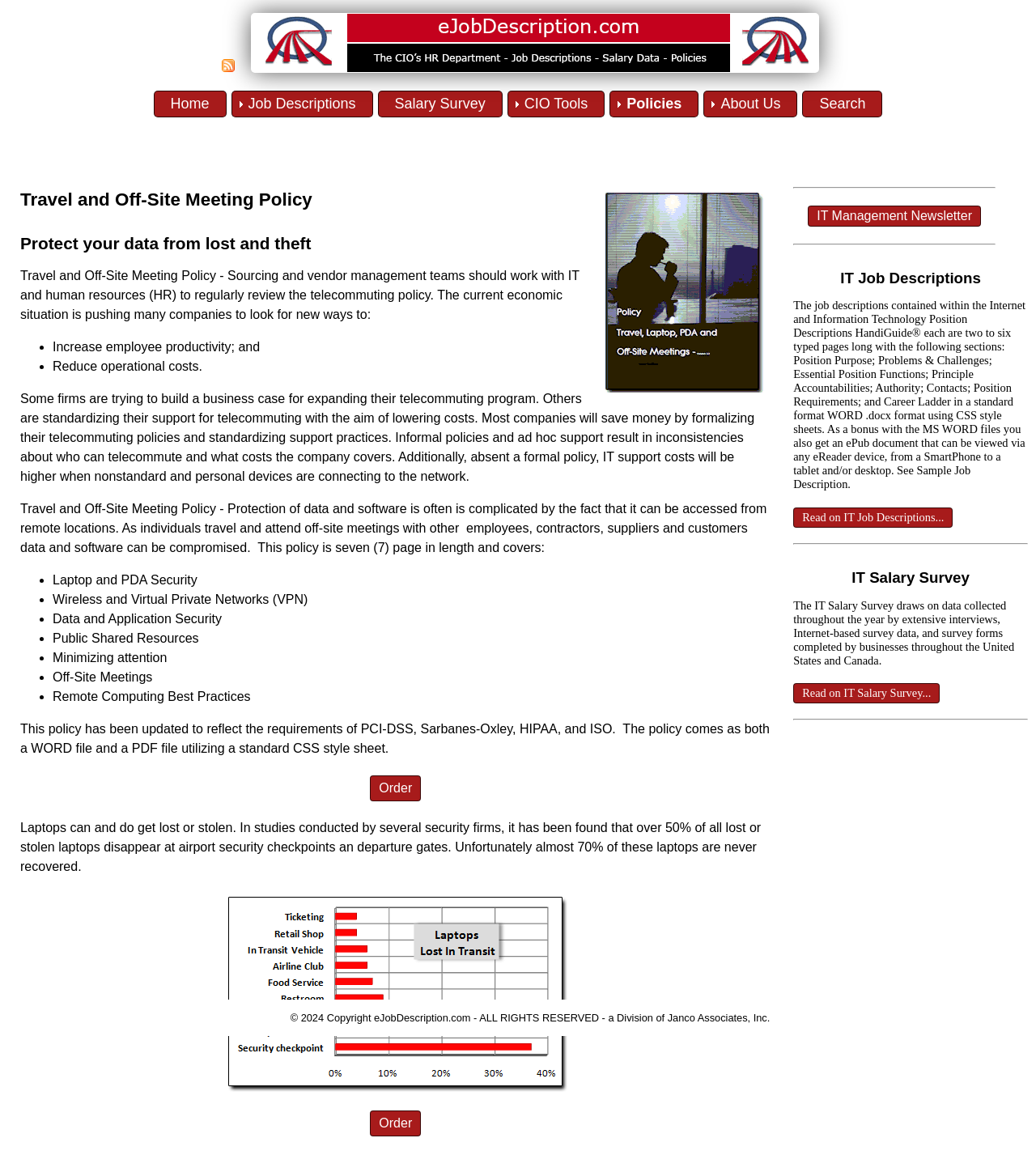Please give a succinct answer to the question in one word or phrase:
What is the purpose of the 'Travel and Off-Site Meeting Policy'?

To protect data and software